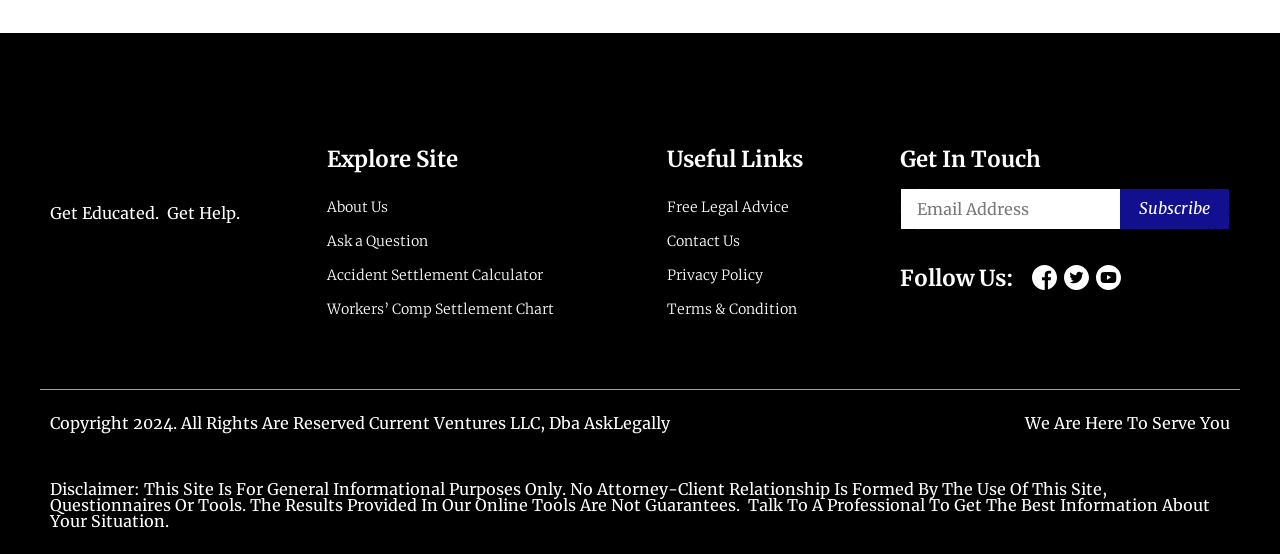Please determine the bounding box coordinates of the element to click on in order to accomplish the following task: "Click on the 'About Us' link". Ensure the coordinates are four float numbers ranging from 0 to 1, i.e., [left, top, right, bottom].

[0.255, 0.348, 0.505, 0.4]